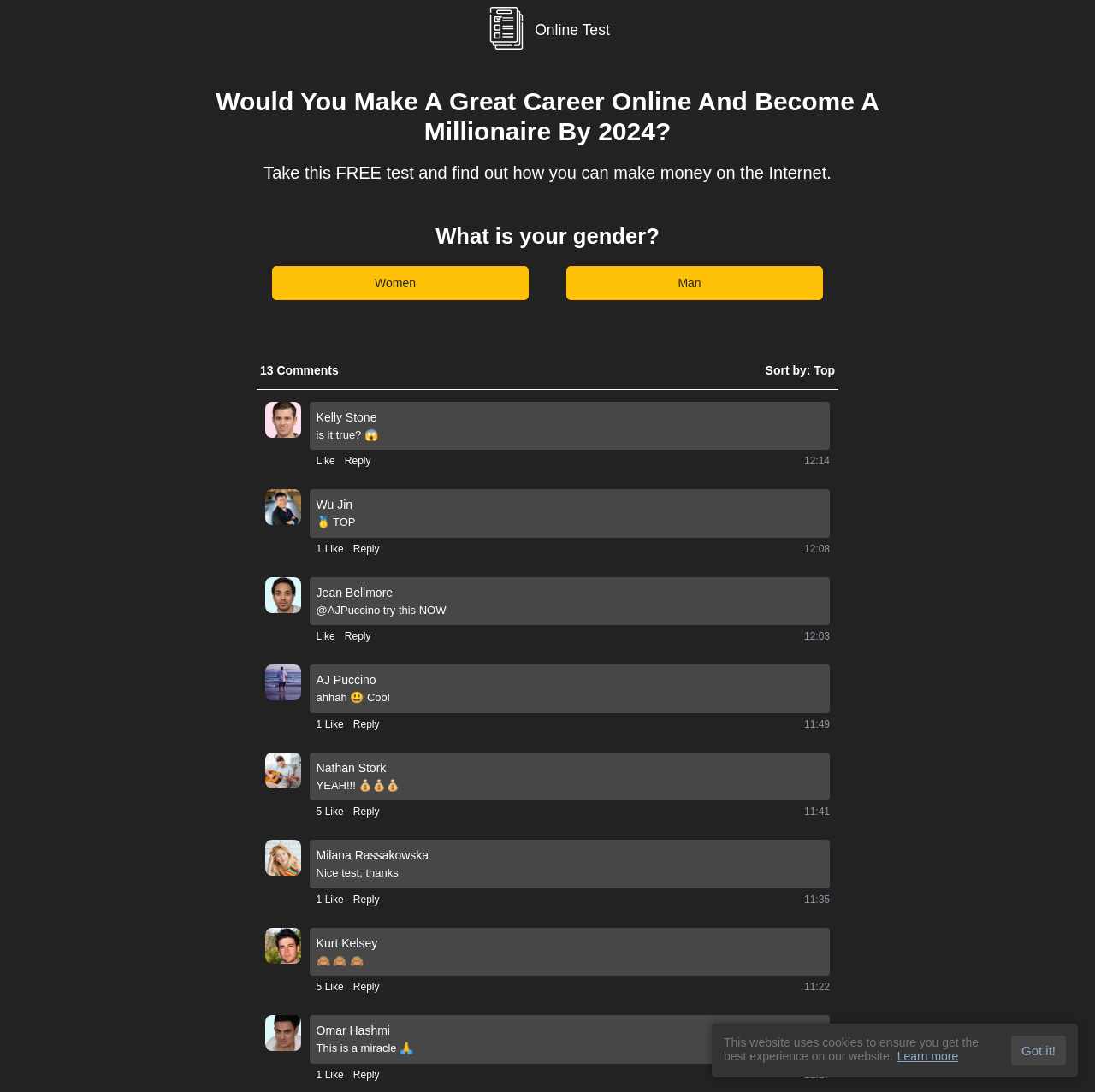Identify the bounding box coordinates of the specific part of the webpage to click to complete this instruction: "Take the free test".

[0.195, 0.15, 0.805, 0.168]